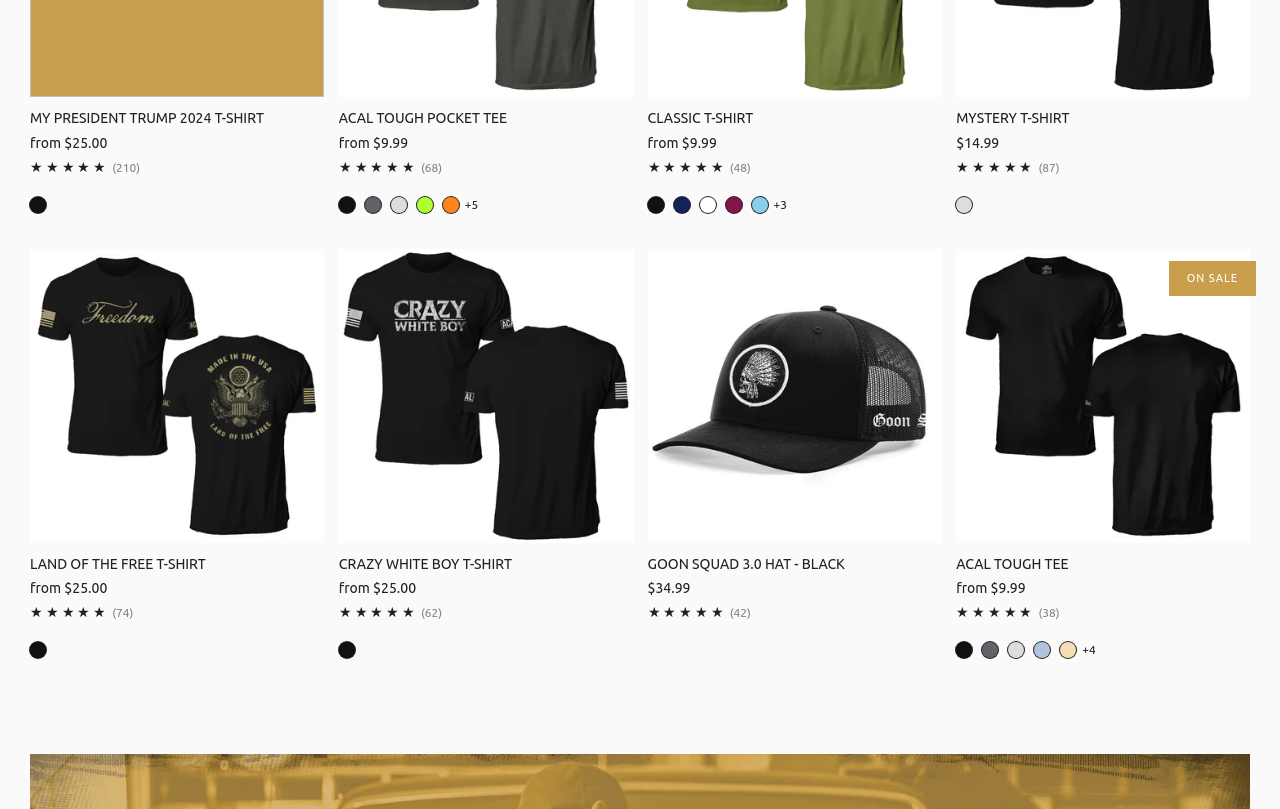Please find the bounding box coordinates of the element that you should click to achieve the following instruction: "Explore MYSTERY T-SHIRT". The coordinates should be presented as four float numbers between 0 and 1: [left, top, right, bottom].

[0.747, 0.135, 0.977, 0.158]